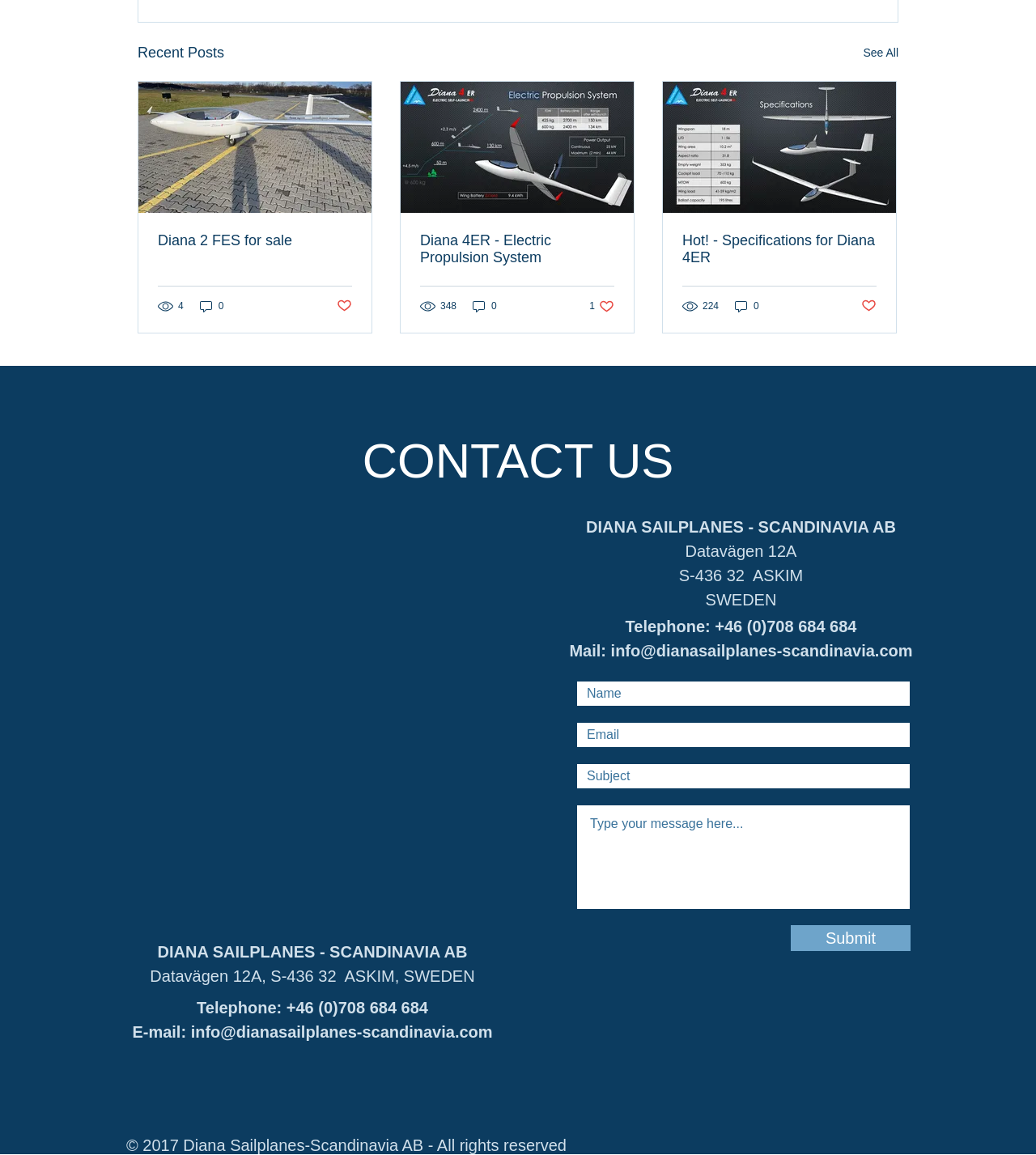Identify the bounding box coordinates of the area that should be clicked in order to complete the given instruction: "Submit the contact form". The bounding box coordinates should be four float numbers between 0 and 1, i.e., [left, top, right, bottom].

[0.763, 0.801, 0.879, 0.823]